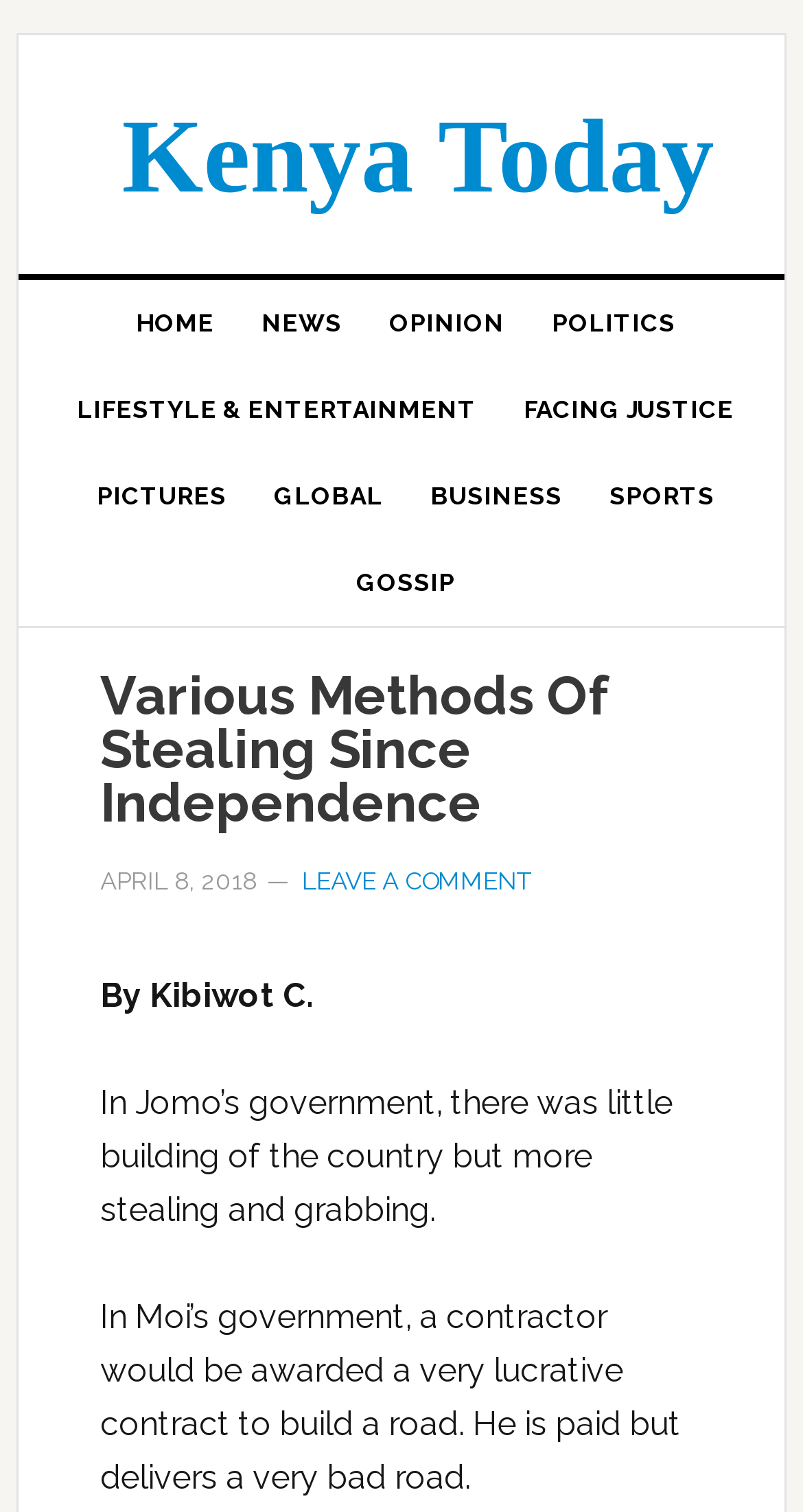How many links are there in the main navigation?
Based on the image, answer the question with as much detail as possible.

I counted the number of links in the main navigation by looking at the navigation element that contains links such as 'HOME', 'NEWS', 'OPINION', etc. and found that there are 9 links in total.